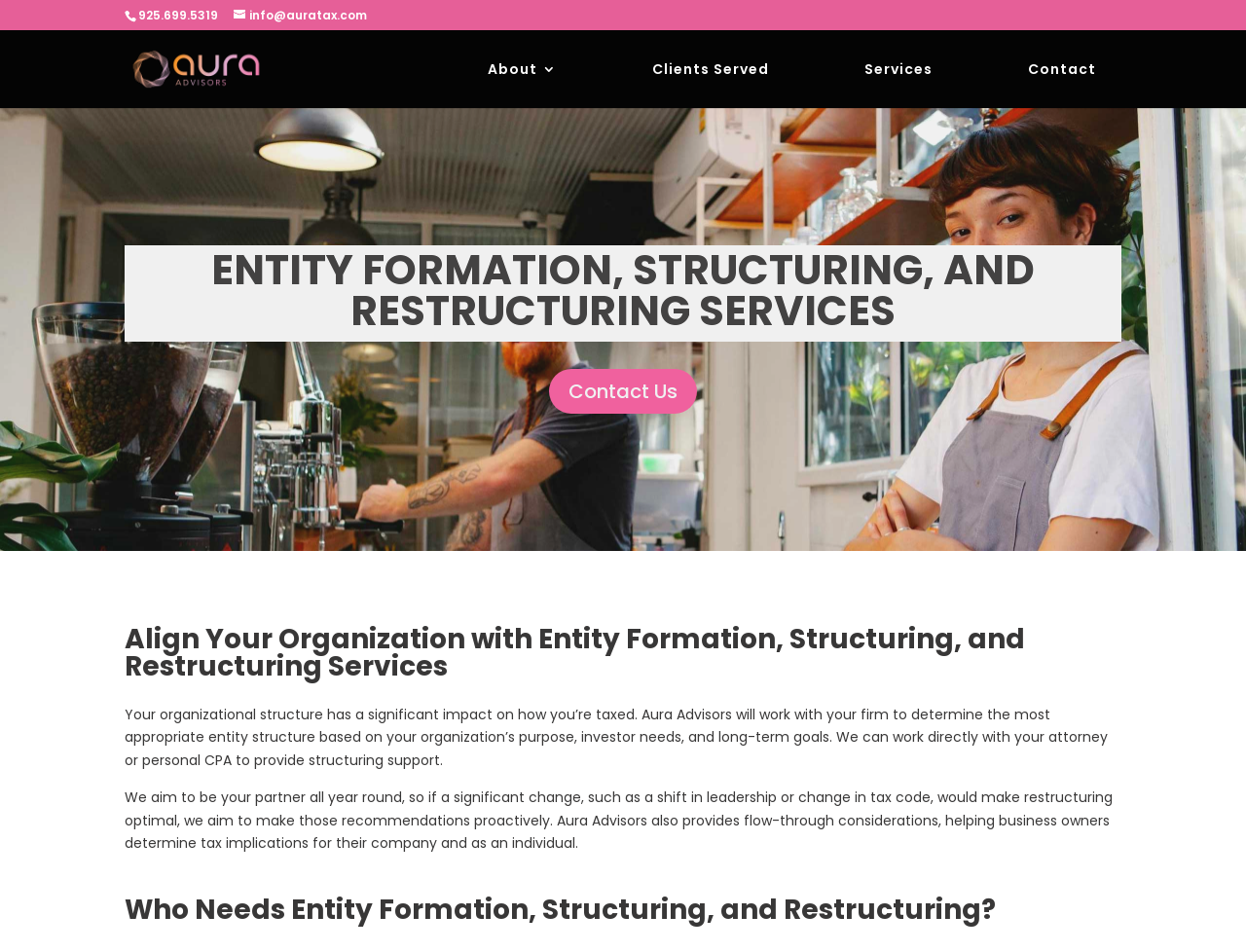Give a detailed overview of the webpage's appearance and contents.

The webpage is about Aura Advisors, a company that provides entity formation, structuring, and restructuring services to optimize tax liabilities. 

At the top left, there is a phone number "925.699.5319" and an email address "info@auratax.com" for contact information. Next to them is the company logo "Aura Advisors" with a link to the company's main page. 

Below the contact information, there is a navigation menu with four links: "About", "Clients Served", "Services", and "Contact". 

The main content of the webpage is divided into three sections. The first section has a heading "ENTITY FORMATION, STRUCTURING, AND RESTRUCTURING SERVICES" and a link to "Contact Us" below it. 

The second section has a heading "Align Your Organization with Entity Formation, Structuring, and Restructuring Services" and a paragraph of text explaining the importance of organizational structure in taxation and how Aura Advisors can help determine the most appropriate entity structure for a company. 

The third section has another paragraph of text explaining the proactive approach of Aura Advisors in recommending restructuring when necessary and providing flow-through considerations to help business owners determine tax implications. 

Finally, there is a heading "Who Needs Entity Formation, Structuring, and Restructuring?" at the bottom of the page.